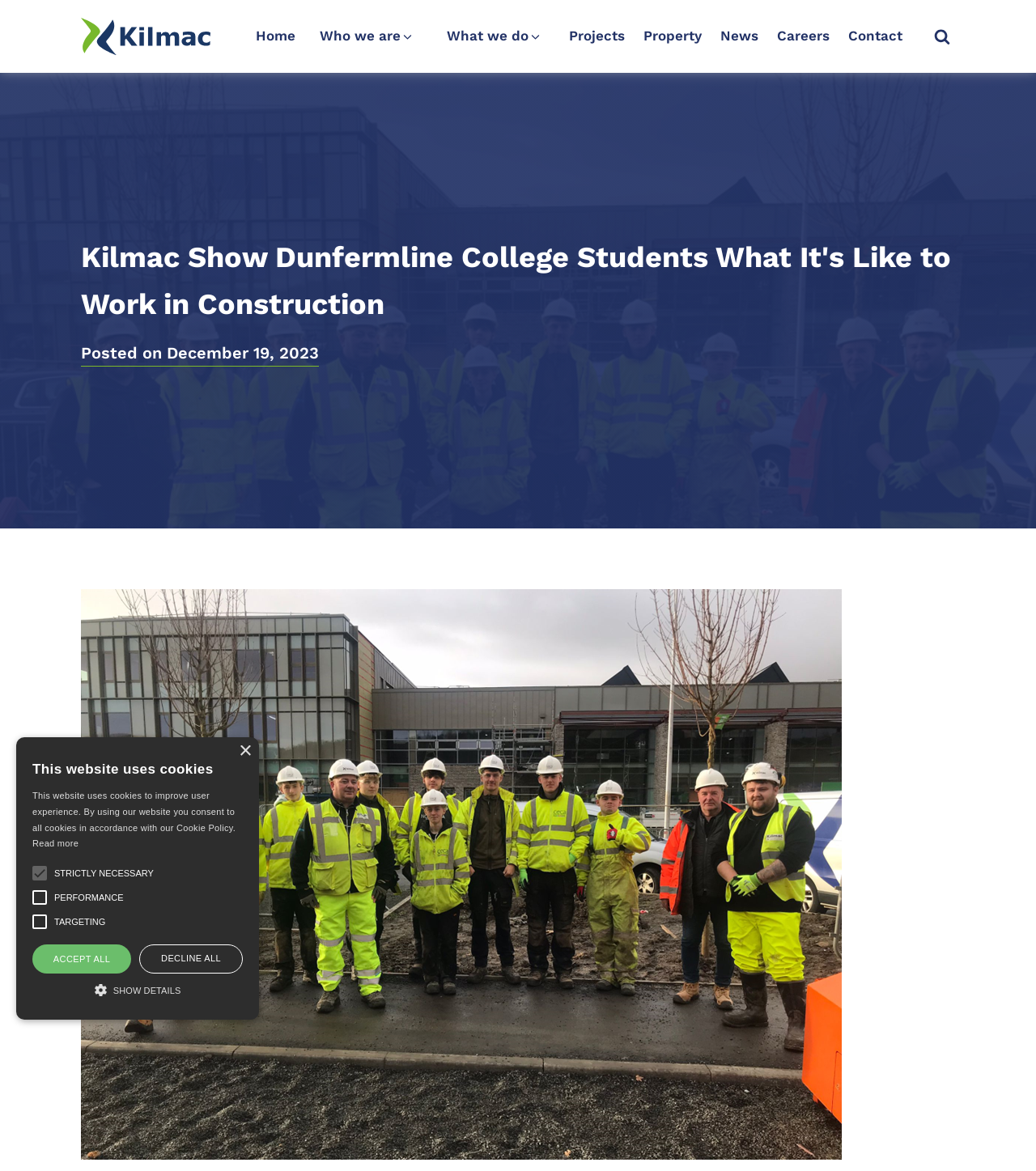Please specify the coordinates of the bounding box for the element that should be clicked to carry out this instruction: "View Projects". The coordinates must be four float numbers between 0 and 1, formatted as [left, top, right, bottom].

[0.549, 0.022, 0.603, 0.04]